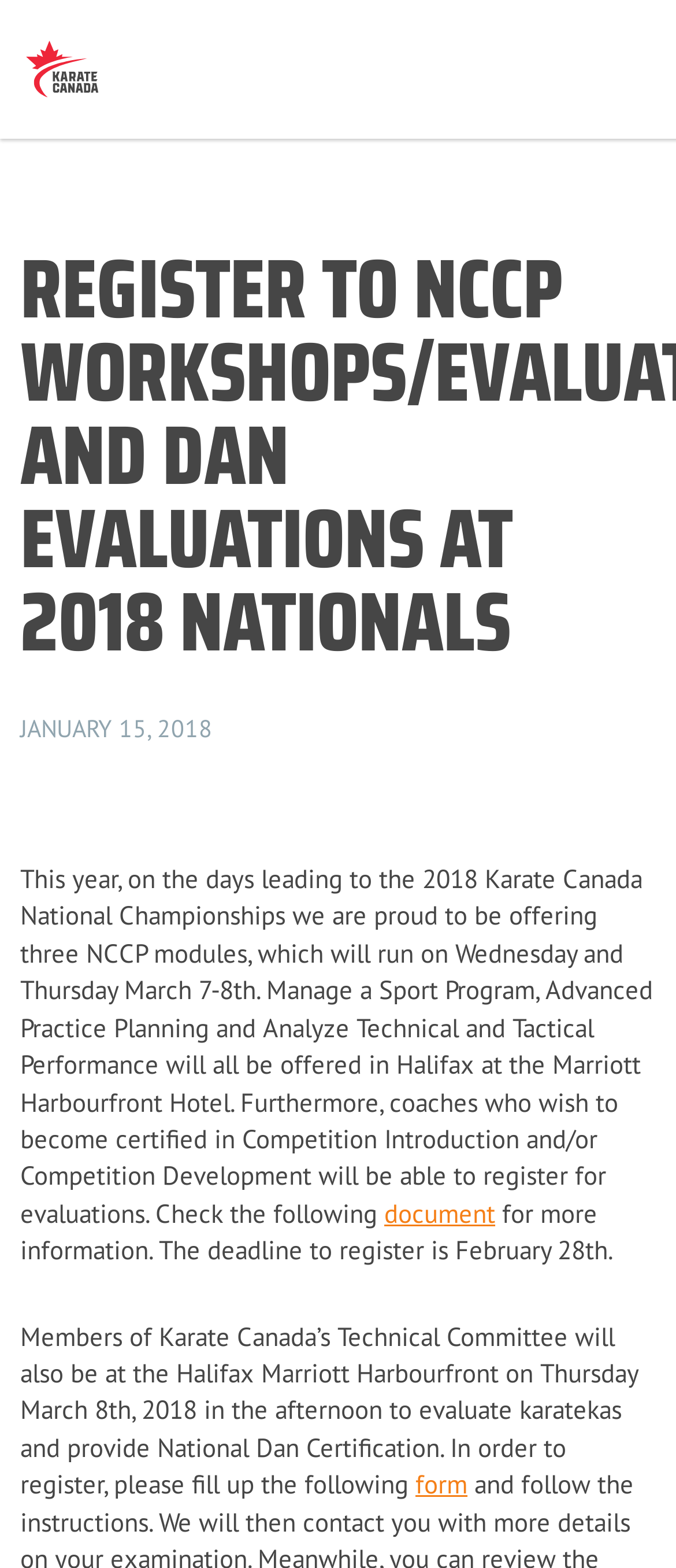Predict the bounding box of the UI element that fits this description: "alt="Karate Canada"".

[0.037, 0.021, 0.145, 0.067]